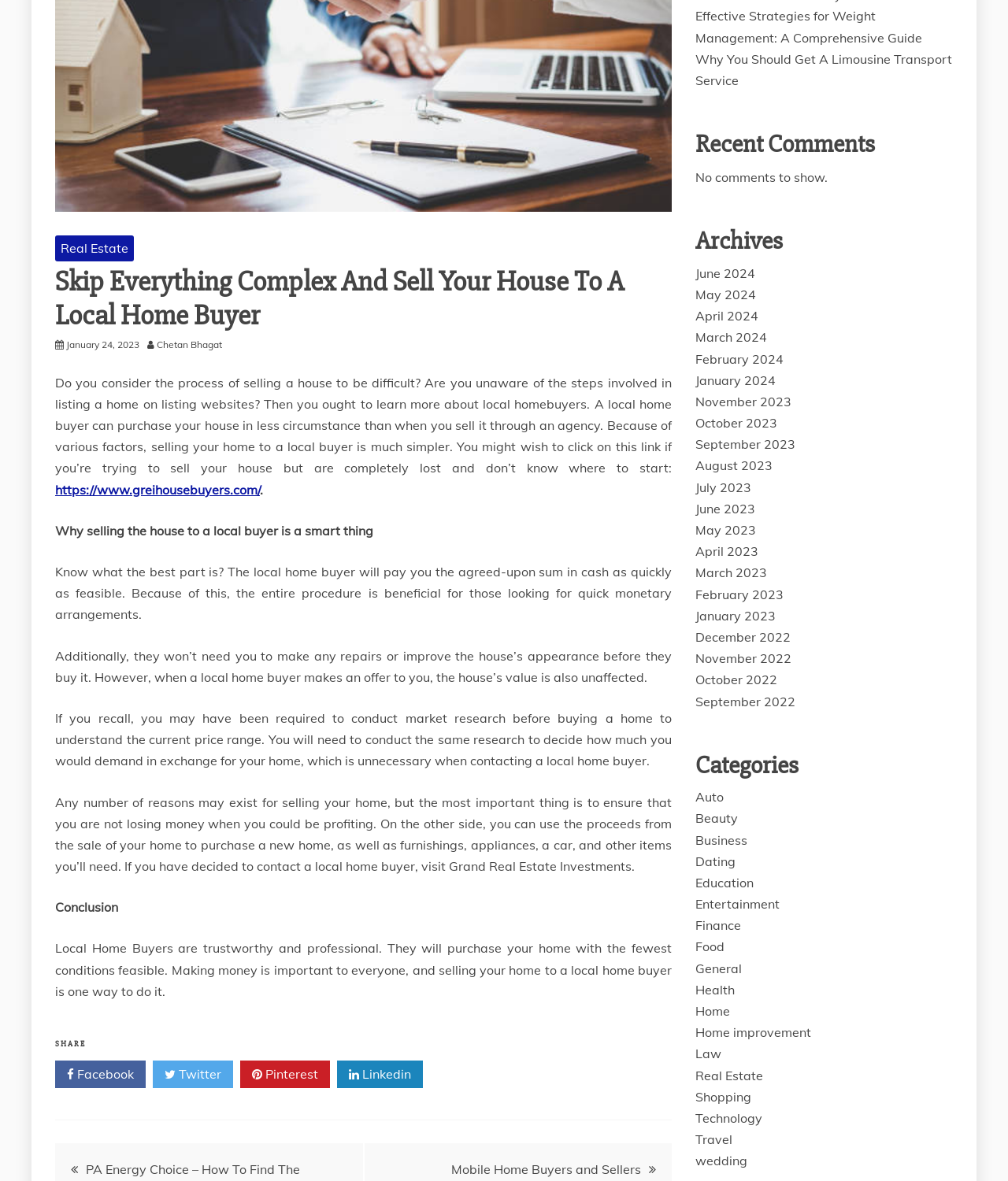Given the element description Uncategorized, predict the bounding box coordinates for the UI element in the webpage screenshot. The format should be (top-left x, top-left y, bottom-right x, bottom-right y), and the values should be between 0 and 1.

None